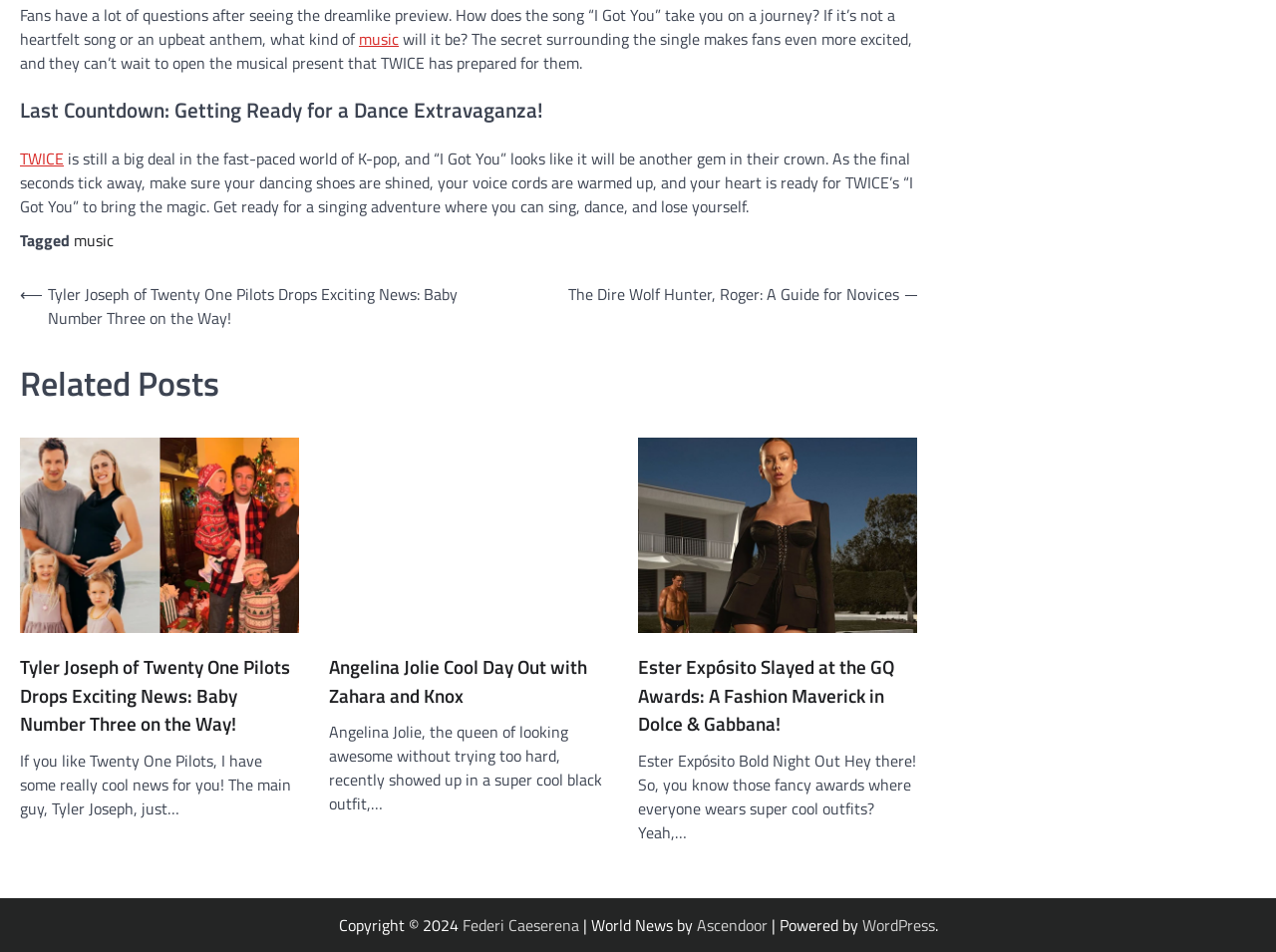By analyzing the image, answer the following question with a detailed response: What is the name of the K-pop group mentioned in the article?

I read the article and found that the K-pop group mentioned is TWICE, which is linked in the text.